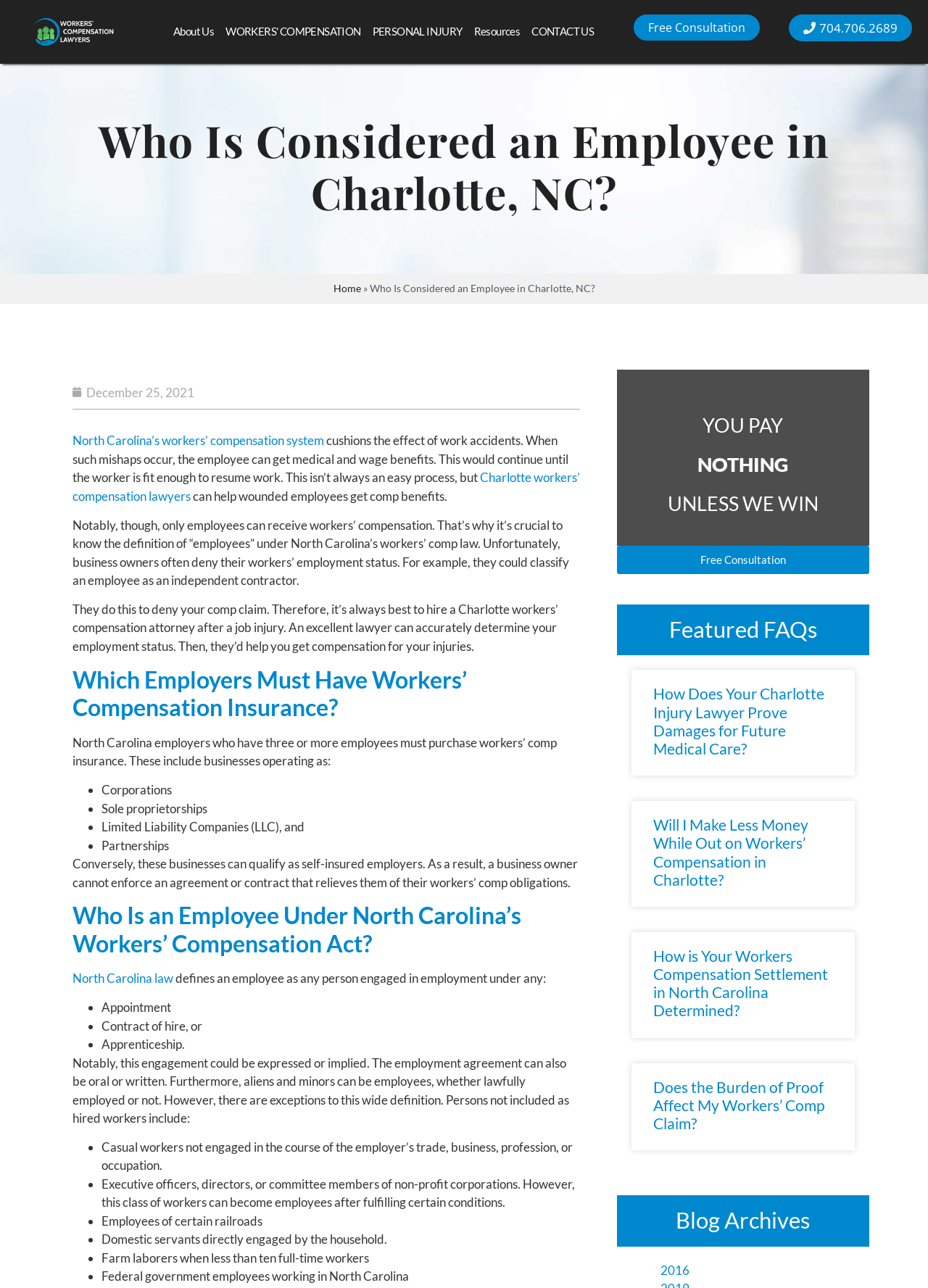Determine the bounding box coordinates of the region to click in order to accomplish the following instruction: "Toggle the sidebar and navigation". Provide the coordinates as four float numbers between 0 and 1, specifically [left, top, right, bottom].

None